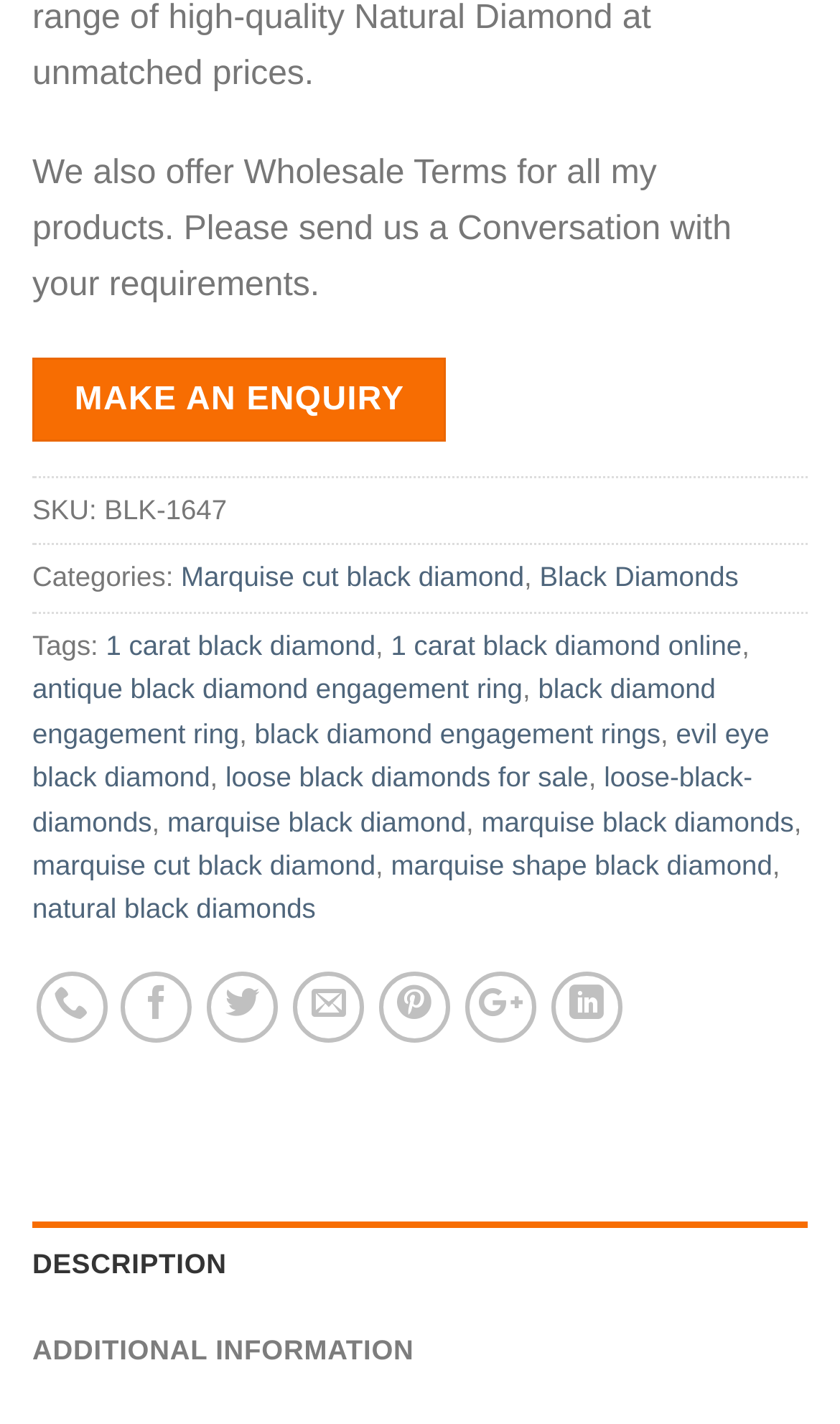Give a short answer using one word or phrase for the question:
What is the product's SKU?

BLK-1647